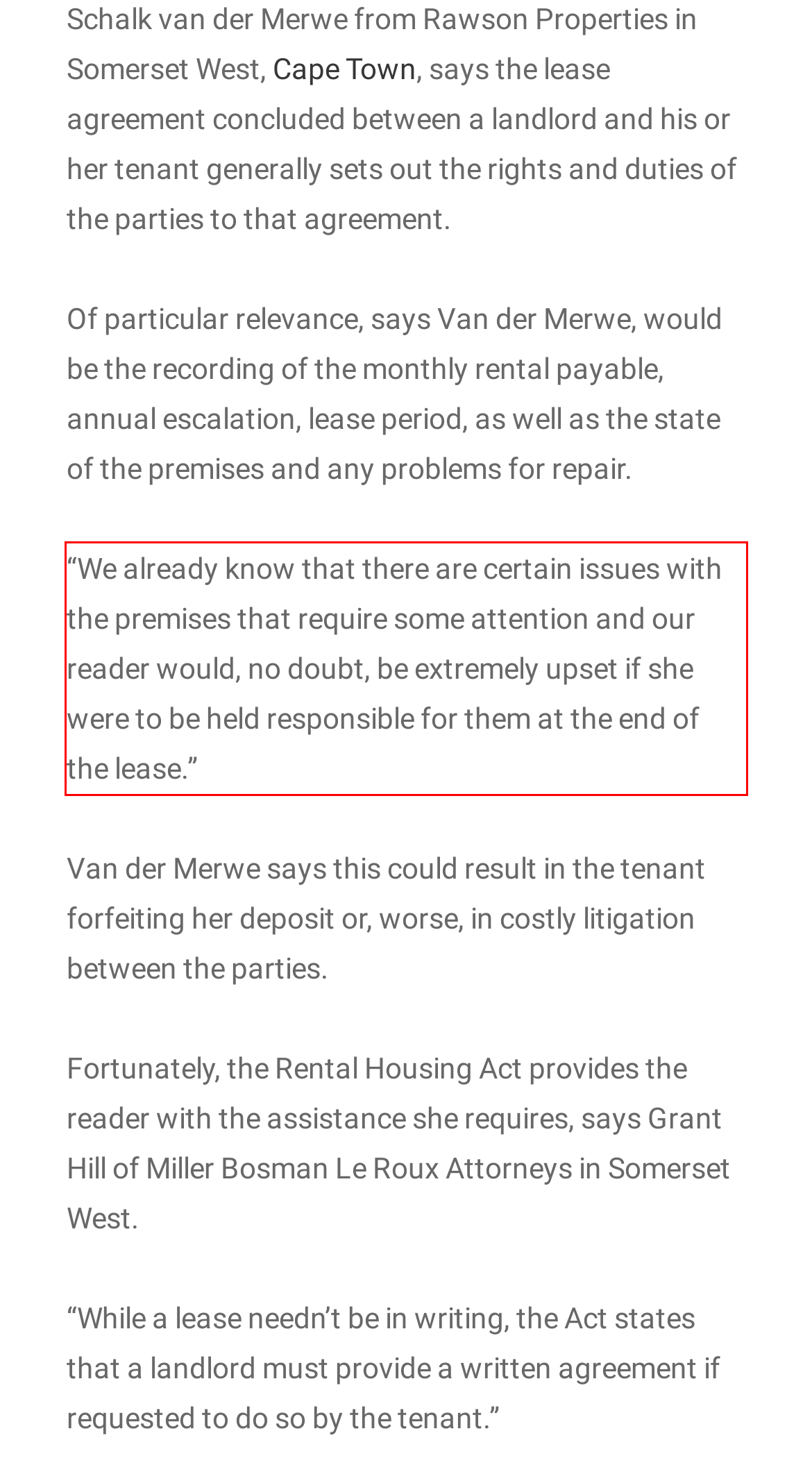Using the provided webpage screenshot, recognize the text content in the area marked by the red bounding box.

“We already know that there are certain issues with the premises that require some attention and our reader would, no doubt, be extremely upset if she were to be held responsible for them at the end of the lease.”